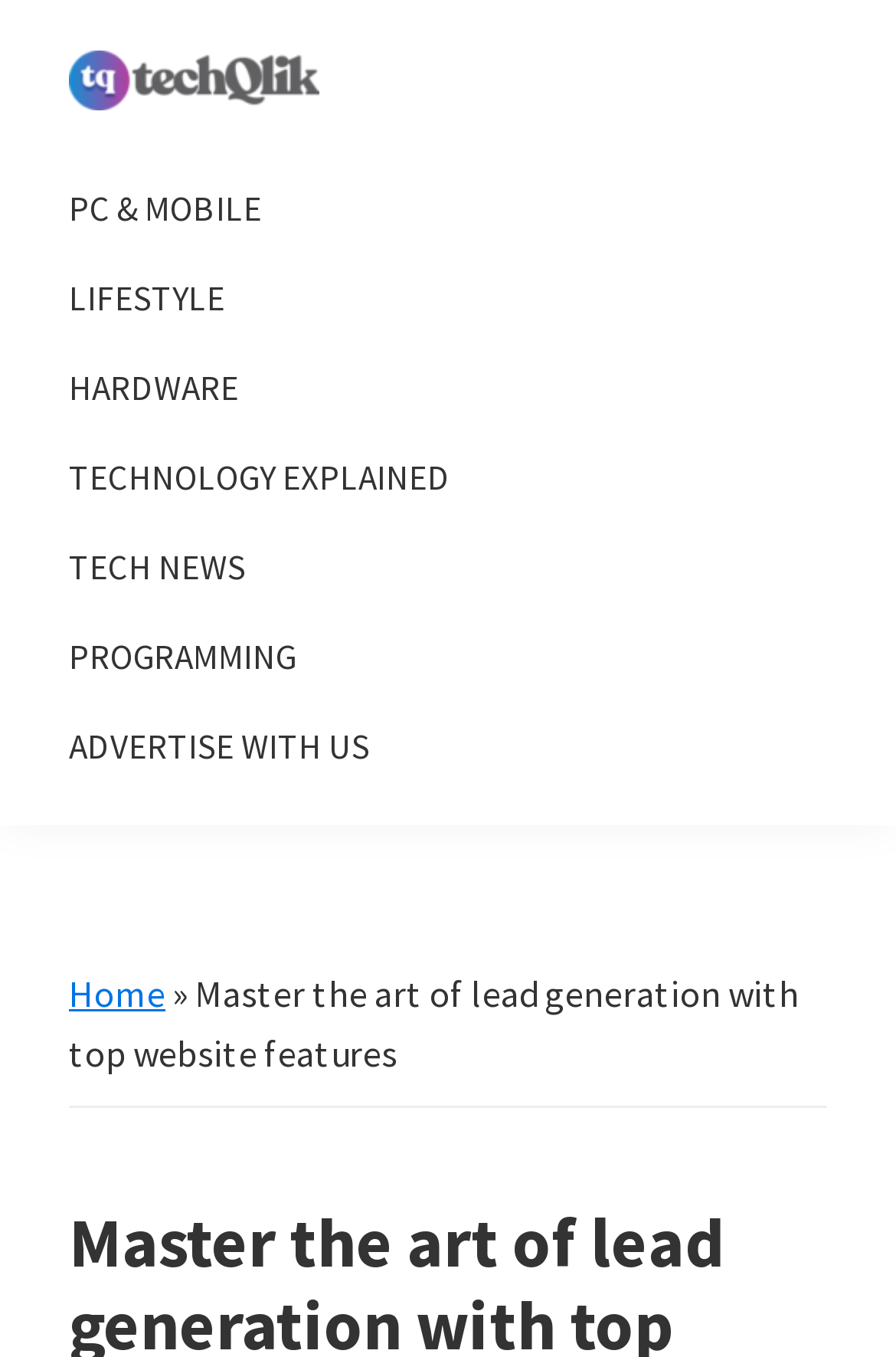For the element described, predict the bounding box coordinates as (top-left x, top-left y, bottom-right x, bottom-right y). All values should be between 0 and 1. Element description: PC & MOBILE

[0.077, 0.12, 0.923, 0.186]